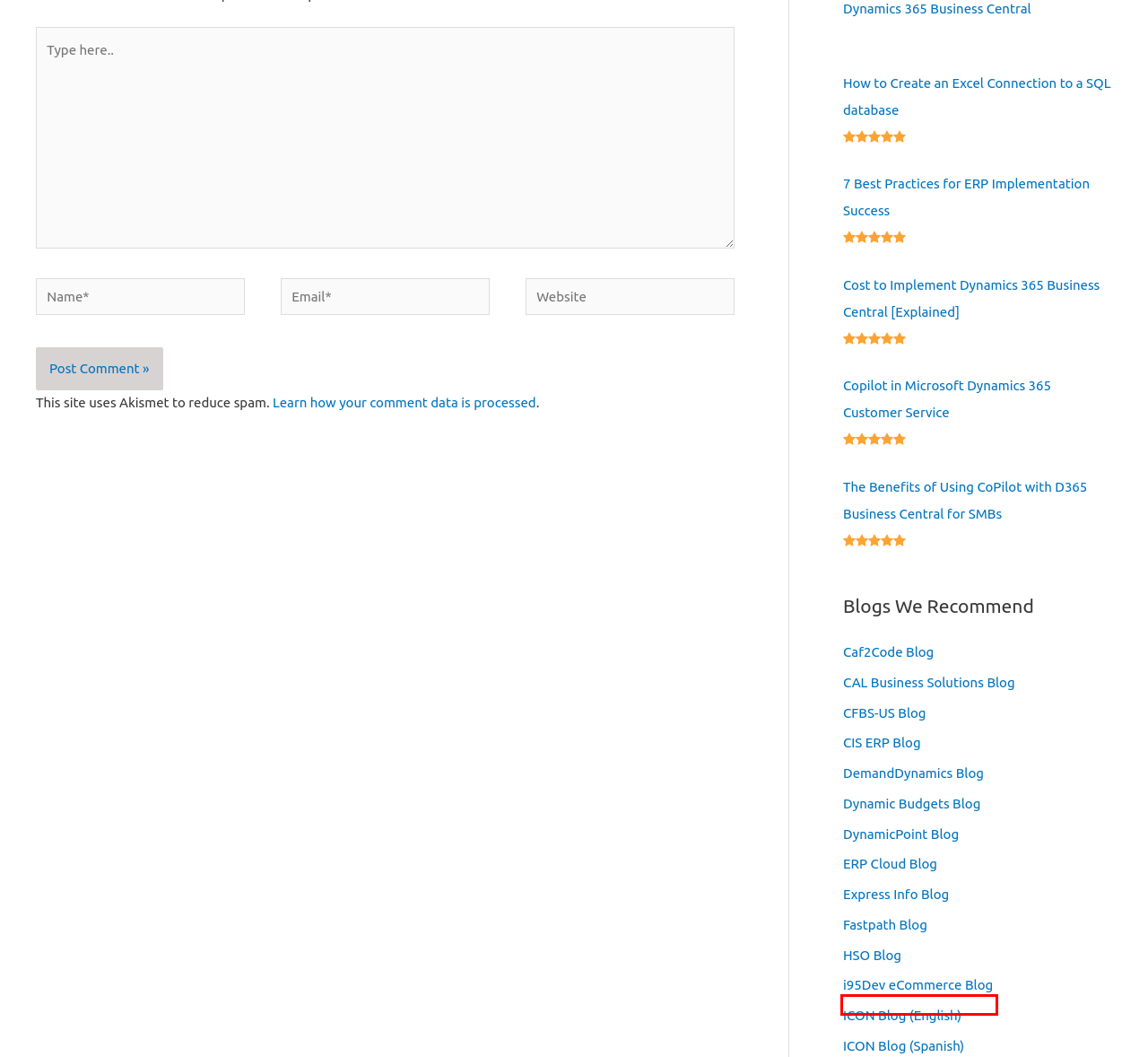Given a webpage screenshot with a UI element marked by a red bounding box, choose the description that best corresponds to the new webpage that will appear after clicking the element. The candidates are:
A. News, announcements and free recommendations from ICON
B. Blogs
C. Blog - Caf2Code LLC
D. Fastpath Blog- Articles on Security, Audit and Compliance
E. HSO knowledge, blogs, customer stories
F. JourneyTEAM Blog | Microsoft Dynamics and Power Platform | Azure | Technology Updates
G. Latest Blogs On Microsoft Dynamics 365 | Digital Transformation
H. Privacy Policy – Akismet

B